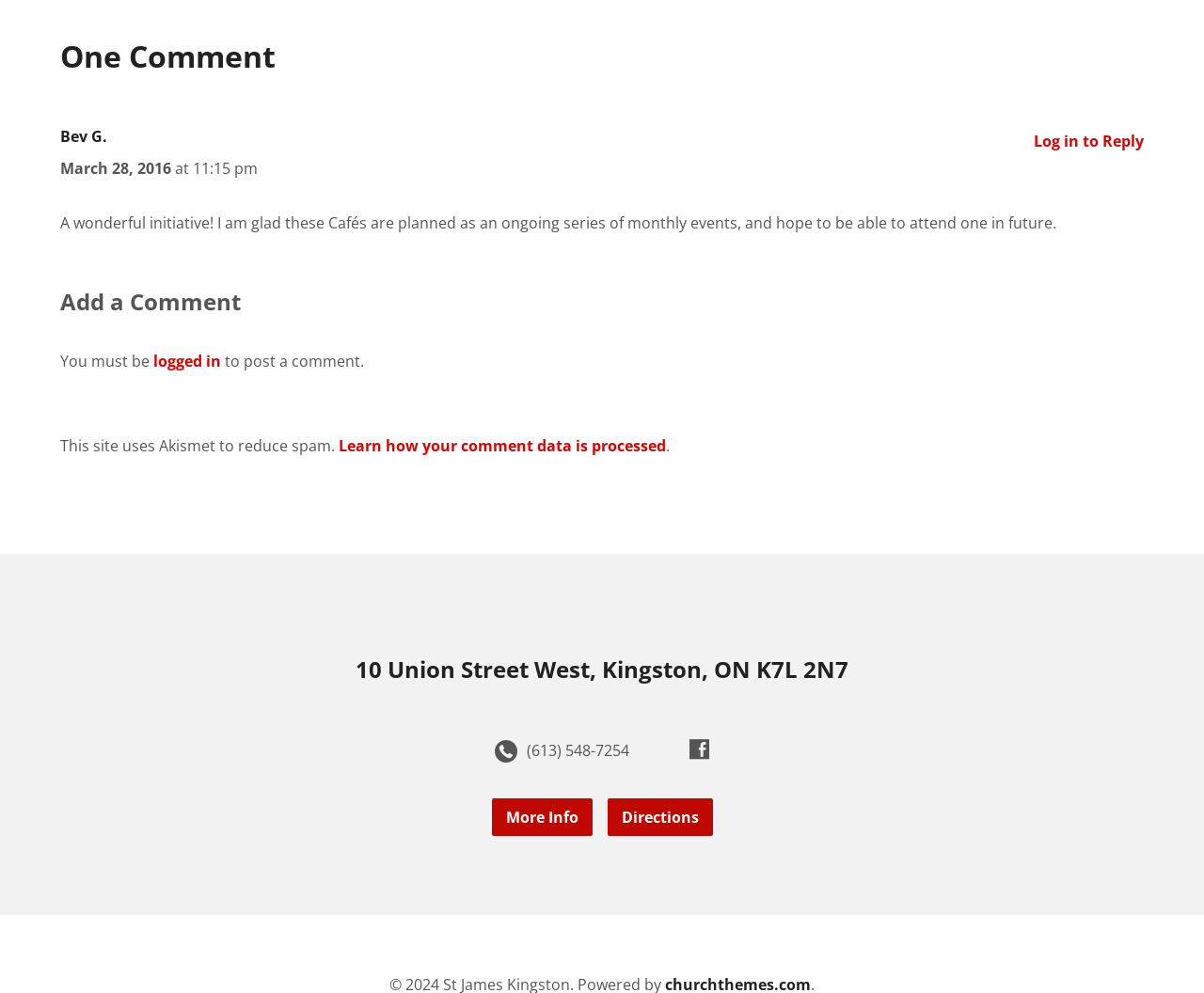What is the name of the person who commented?
Please look at the screenshot and answer in one word or a short phrase.

Bev G.